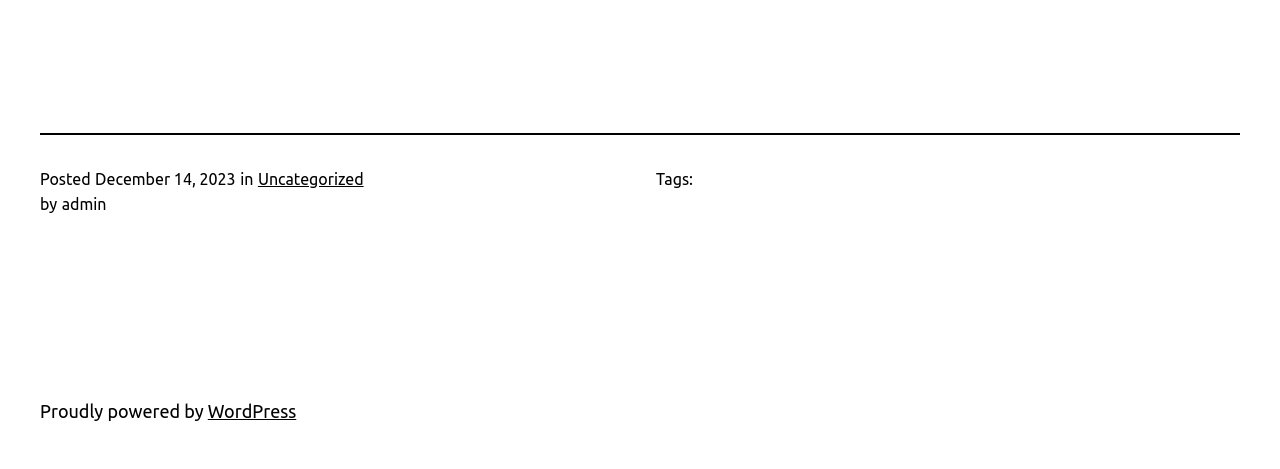What is the date of the post?
Give a single word or phrase as your answer by examining the image.

December 14, 2023